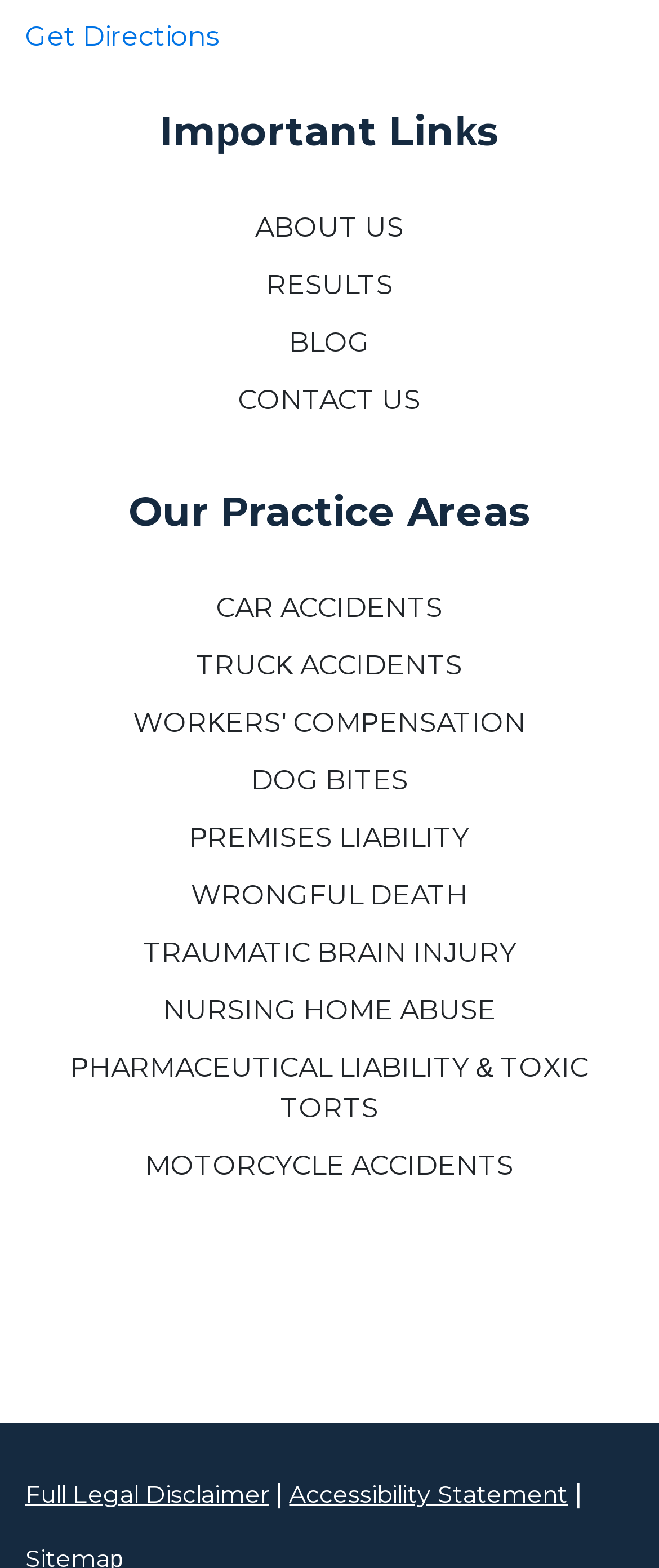Locate the bounding box coordinates of the clickable area needed to fulfill the instruction: "View results".

[0.404, 0.171, 0.596, 0.192]